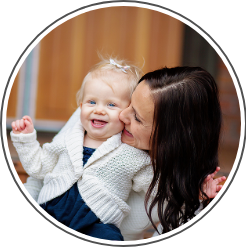Offer an in-depth caption for the image presented.

The image features a joyful moment between a mother and her baby, capturing the essence of love and connection. The mother, with long dark hair, leans in to kiss her smiling child, who is beaming with happiness. The baby is dressed in a cozy white sweater with a blue outfit underneath, embodying warmth and cuteness. The background is softly blurred, emphasizing the intimate bond shared in this playful embrace. This image beautifully illustrates the theme of family life and nurturing, aligning well with the content of the blog "Mama Writes," which focuses on parenting experiences and insights.